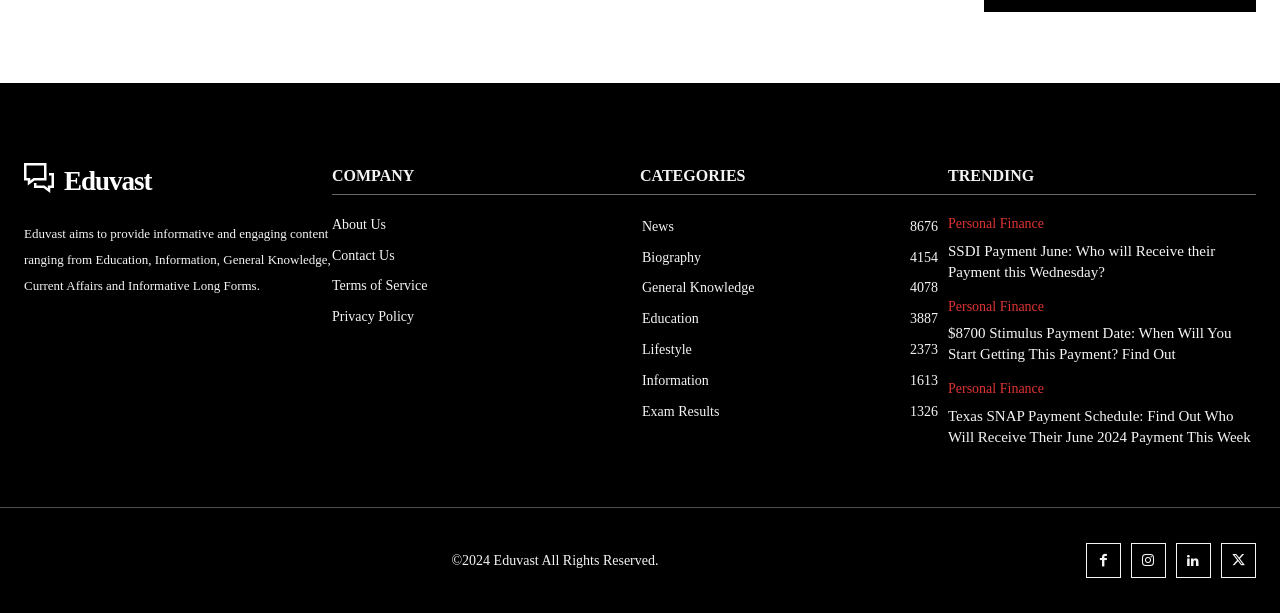What is the copyright year of the website?
Please use the image to provide an in-depth answer to the question.

The copyright year can be found at the bottom of the webpage, where it says '©2024 Eduvast All Rights Reserved'.